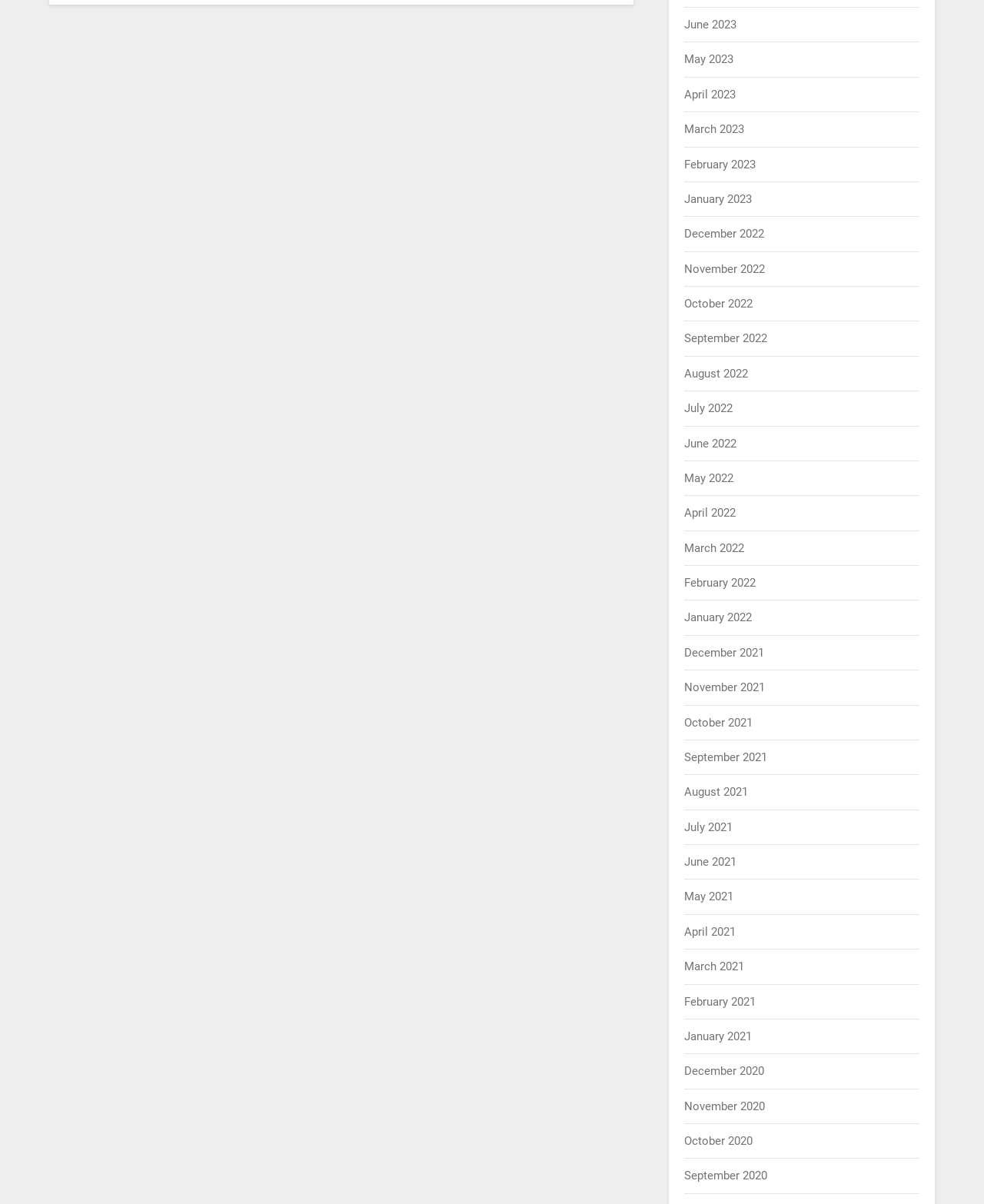What is the position of the link 'June 2023'?
Refer to the image and give a detailed answer to the question.

I looked at the bounding box coordinates of the link 'June 2023' and found that its y1 and y2 values are 0.015 and 0.026, respectively, which indicates that it is located at the top-left of the webpage.